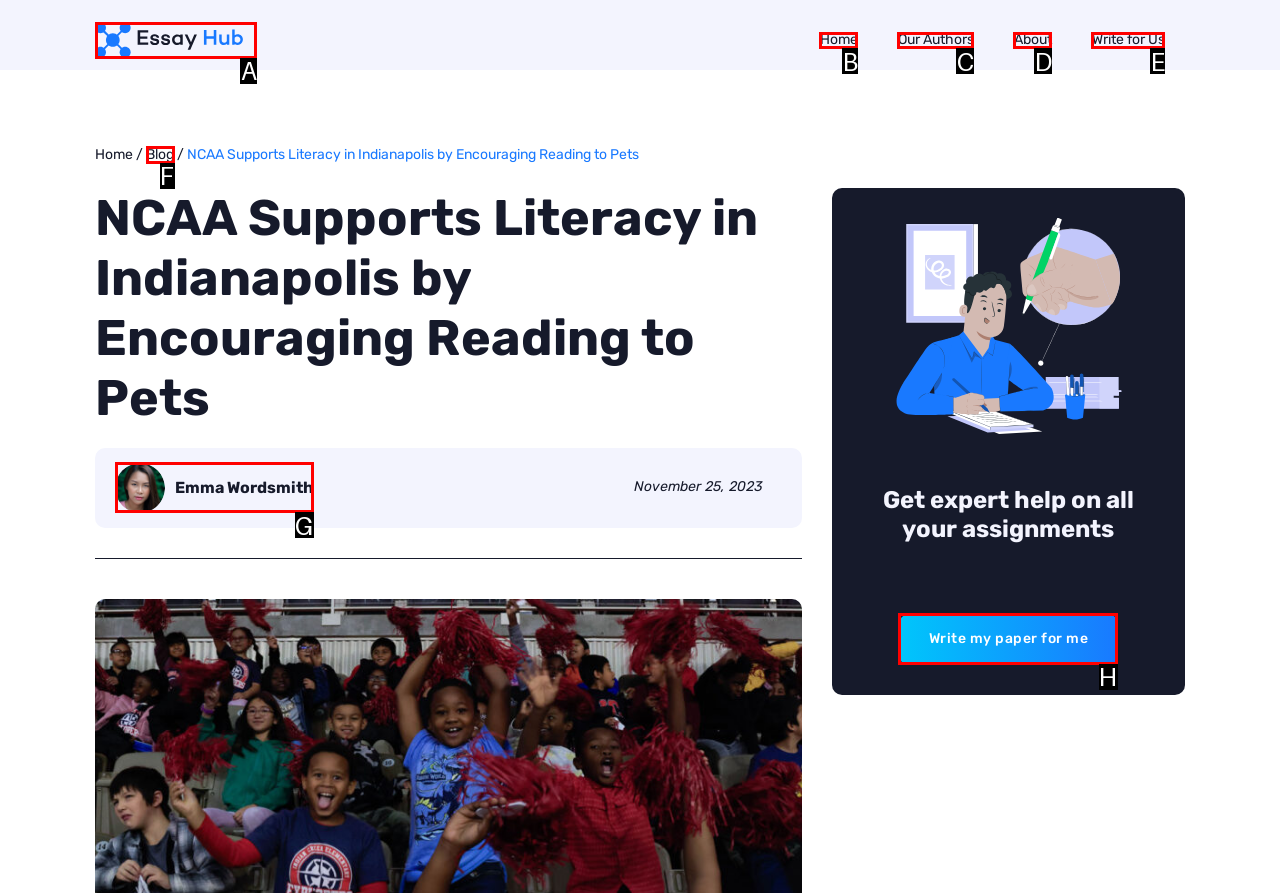Choose the HTML element that needs to be clicked for the given task: get expert help Respond by giving the letter of the chosen option.

H